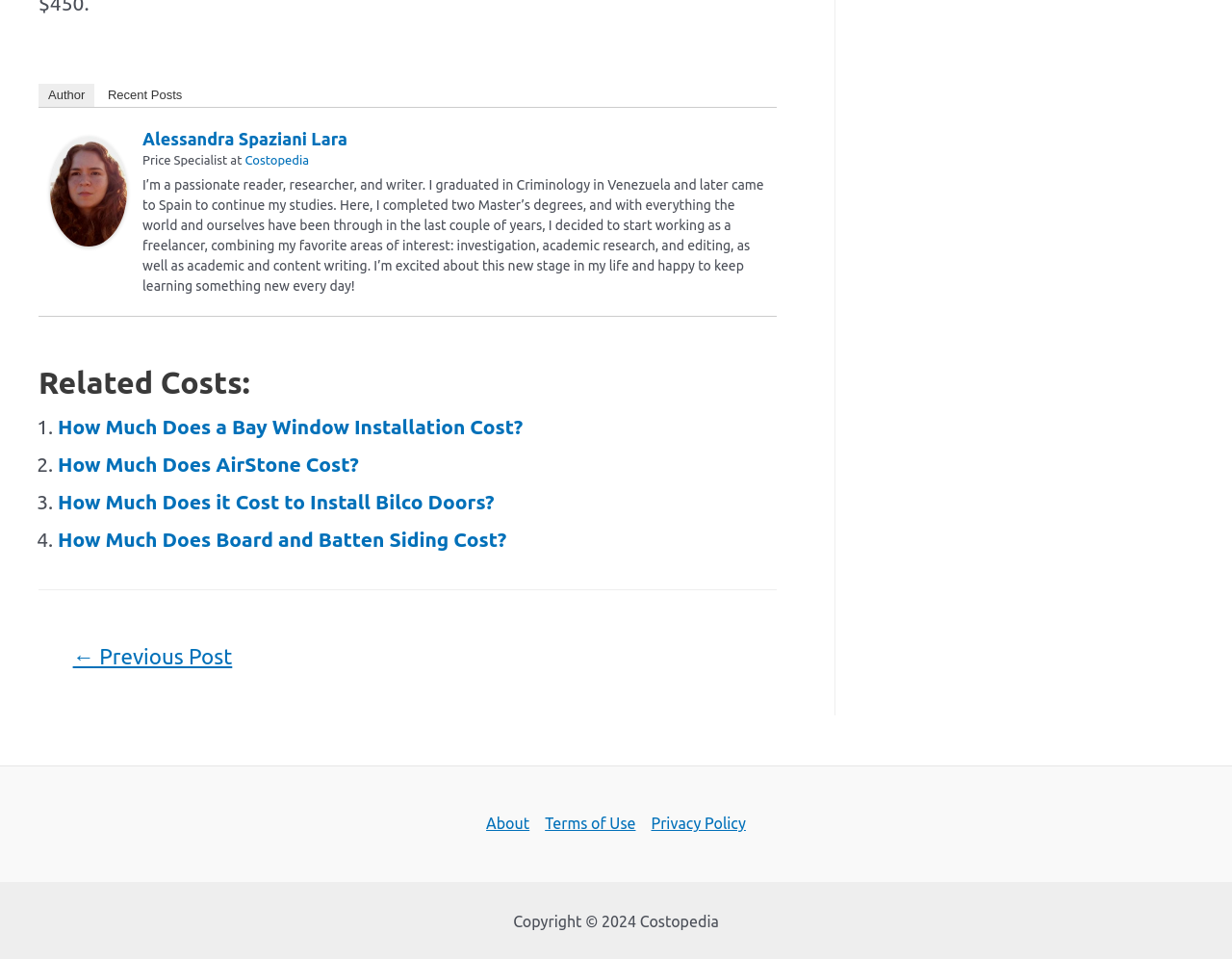Look at the image and answer the question in detail:
What is the name of the website?

The name of the website can be found in the text 'at Costopedia' which is located below the author's name 'Alessandra Spaziani Lara'.